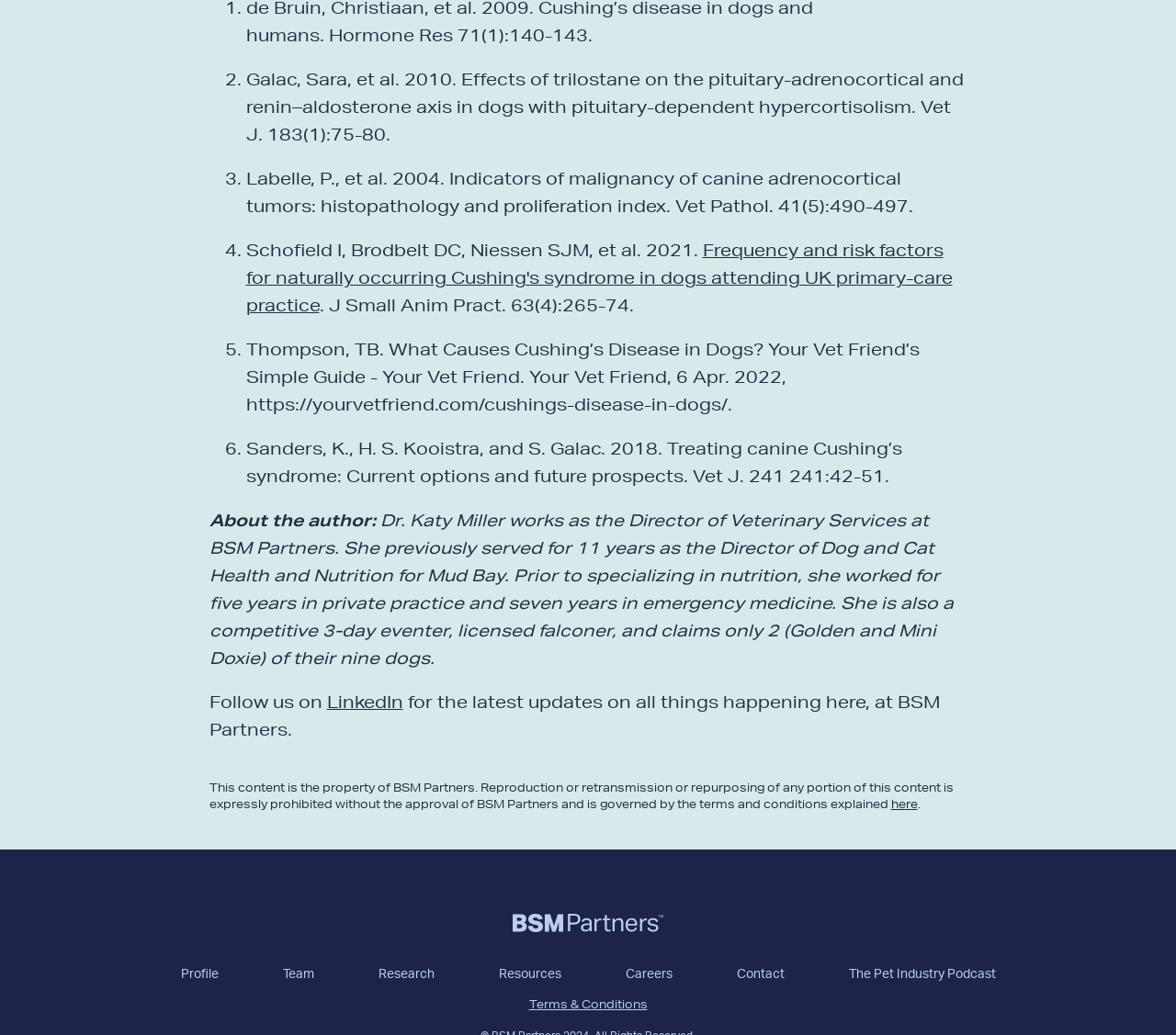Find the bounding box coordinates of the area that needs to be clicked in order to achieve the following instruction: "learn about the story of FoxWood Run Farm". The coordinates should be specified as four float numbers between 0 and 1, i.e., [left, top, right, bottom].

None